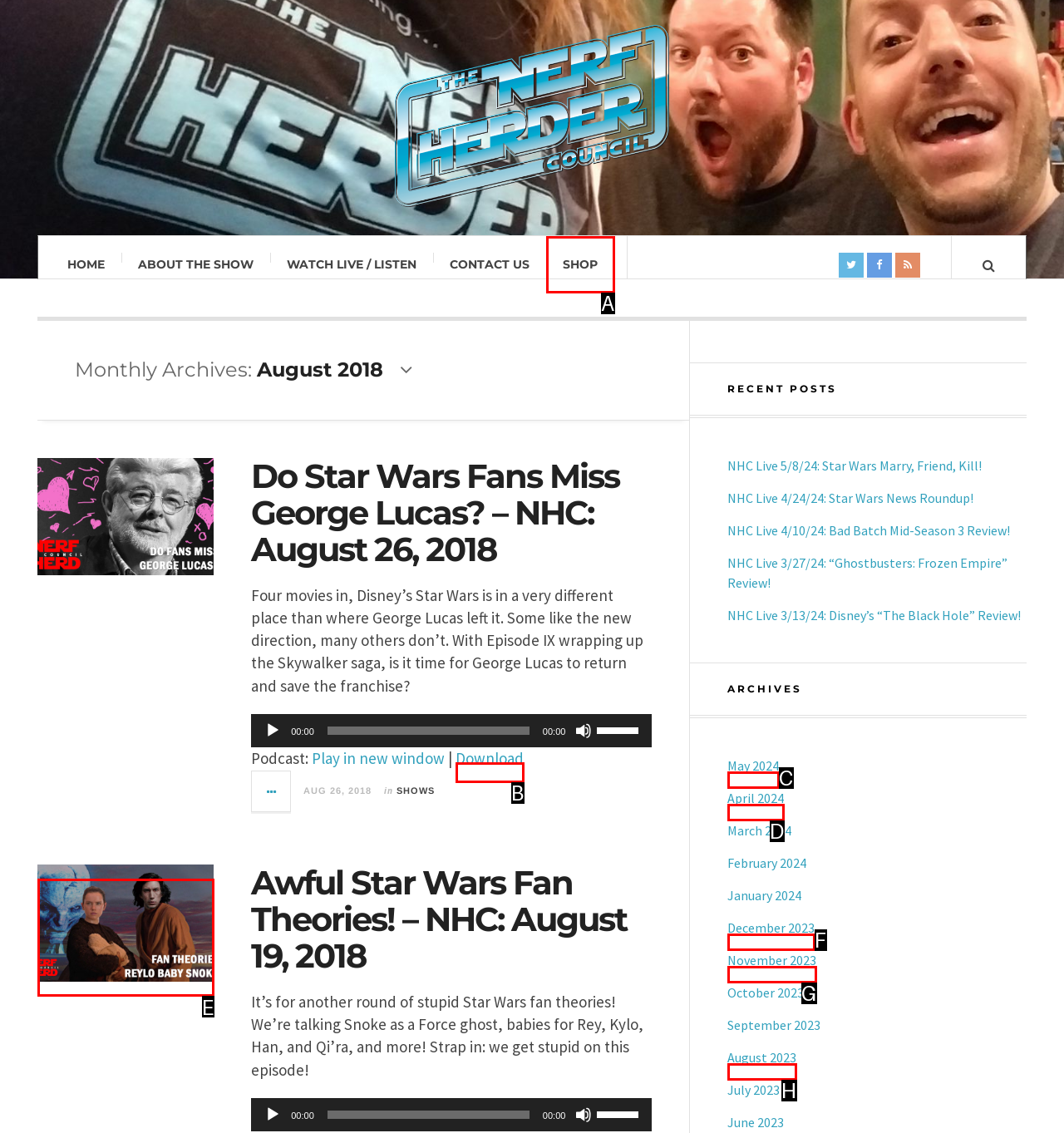Using the description: title="Read More..."
Identify the letter of the corresponding UI element from the choices available.

E